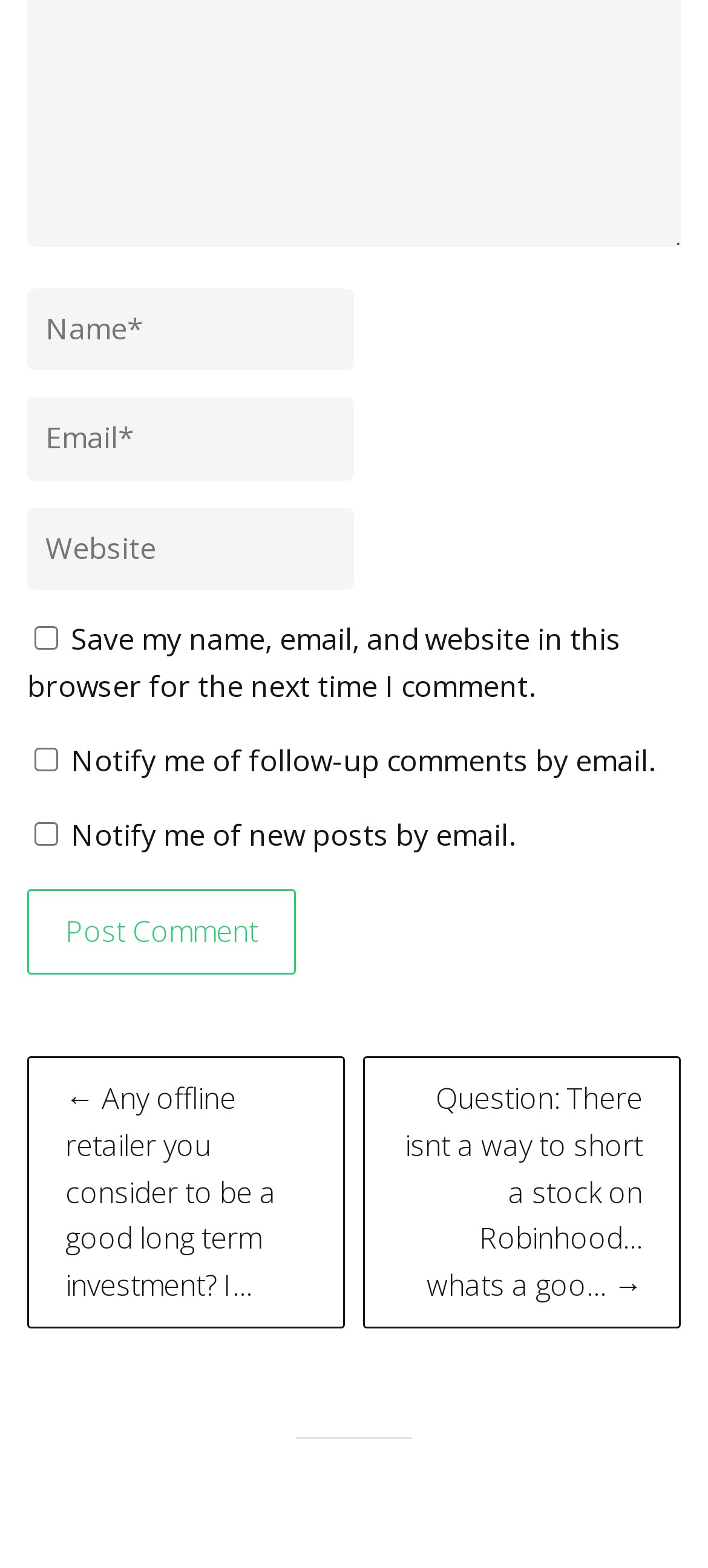Identify the bounding box coordinates of the clickable section necessary to follow the following instruction: "Enter your name". The coordinates should be presented as four float numbers from 0 to 1, i.e., [left, top, right, bottom].

[0.038, 0.184, 0.5, 0.236]